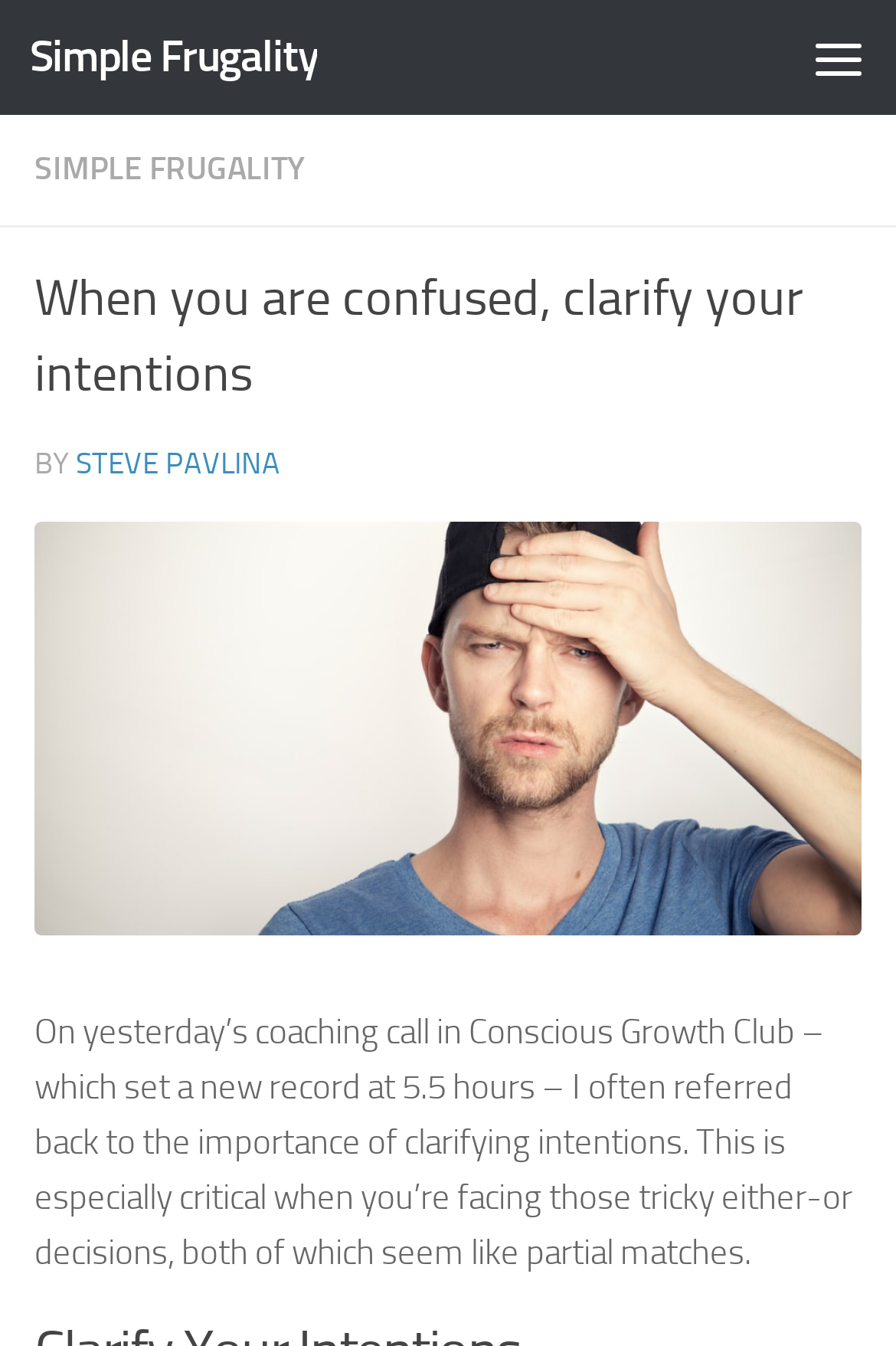What is the topic of the coaching call?
Please answer the question with a single word or phrase, referencing the image.

Conscious Growth Club